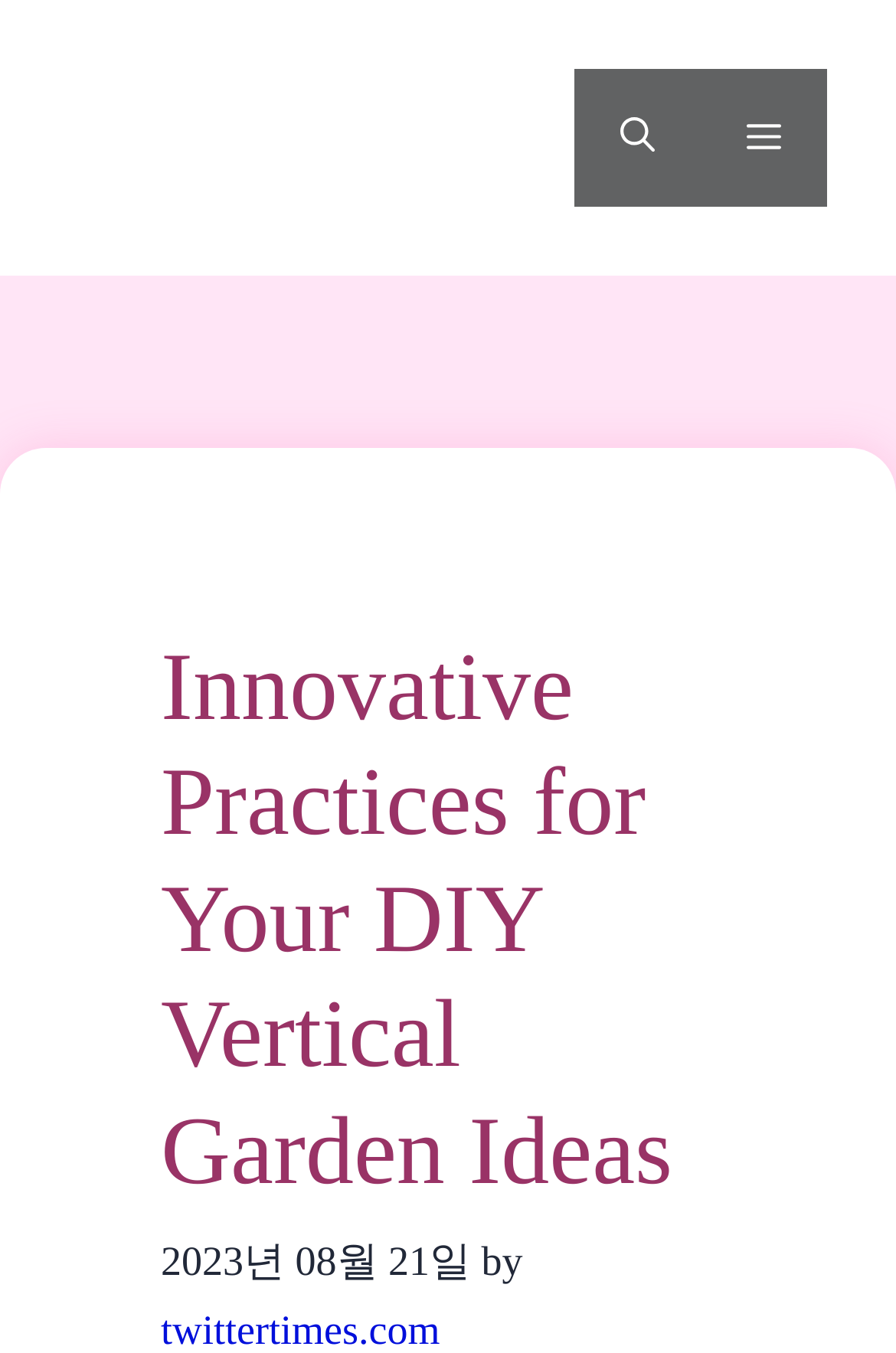Reply to the question below using a single word or brief phrase:
What is the name of the website?

DIY Creator